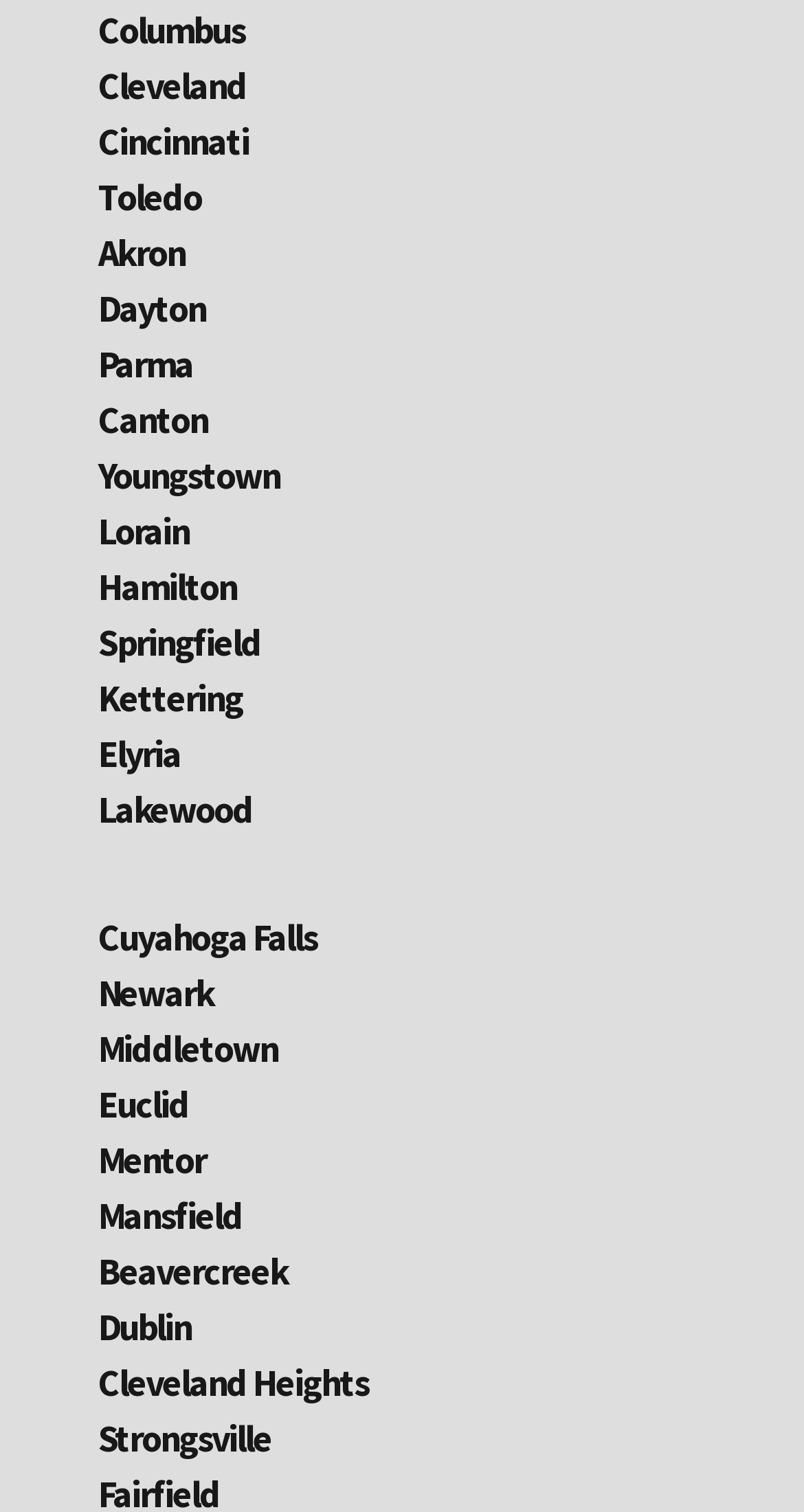Please provide a one-word or phrase answer to the question: 
How many cities are listed?

24